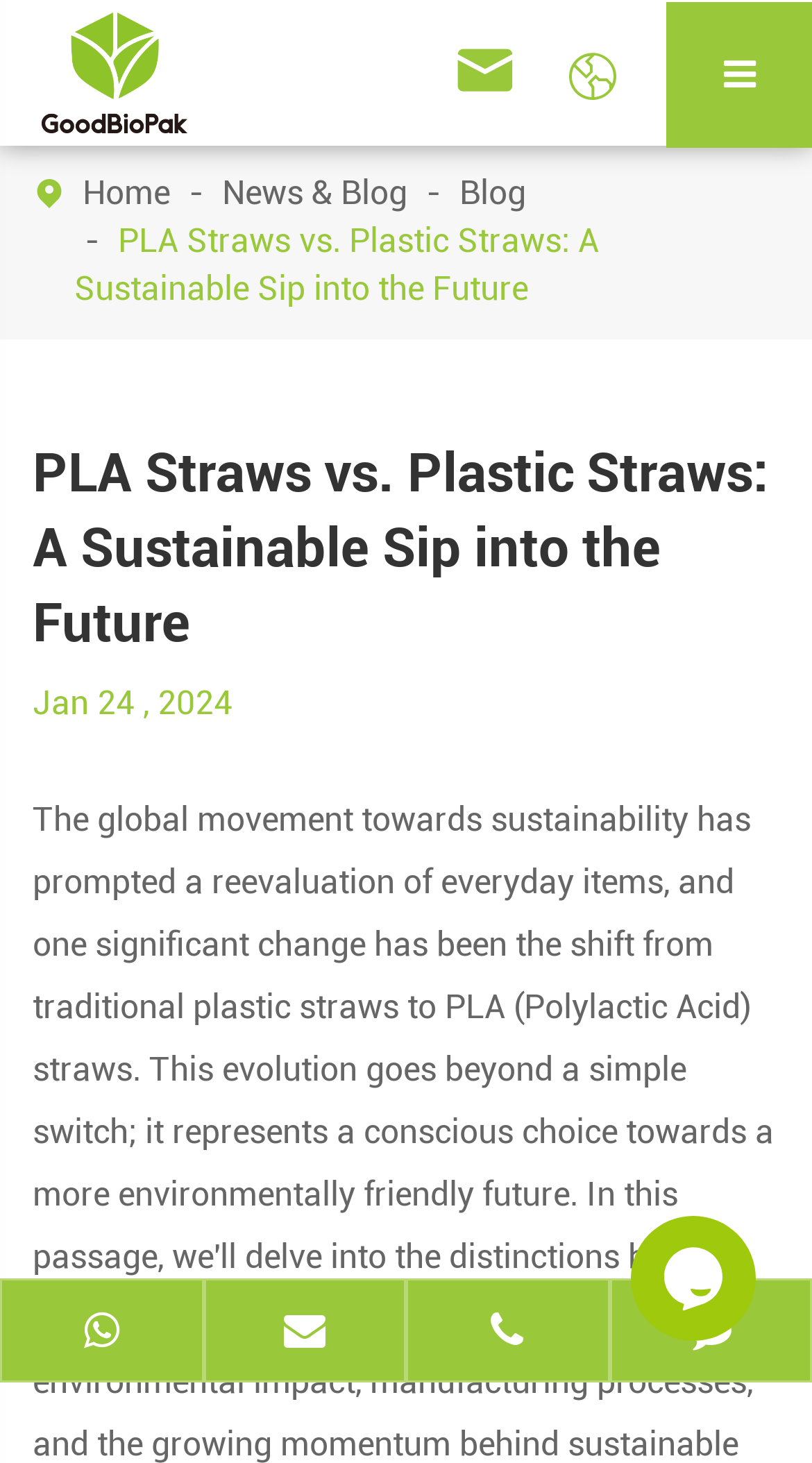Extract the text of the main heading from the webpage.

PLA Straws vs. Plastic Straws: A Sustainable Sip into the Future